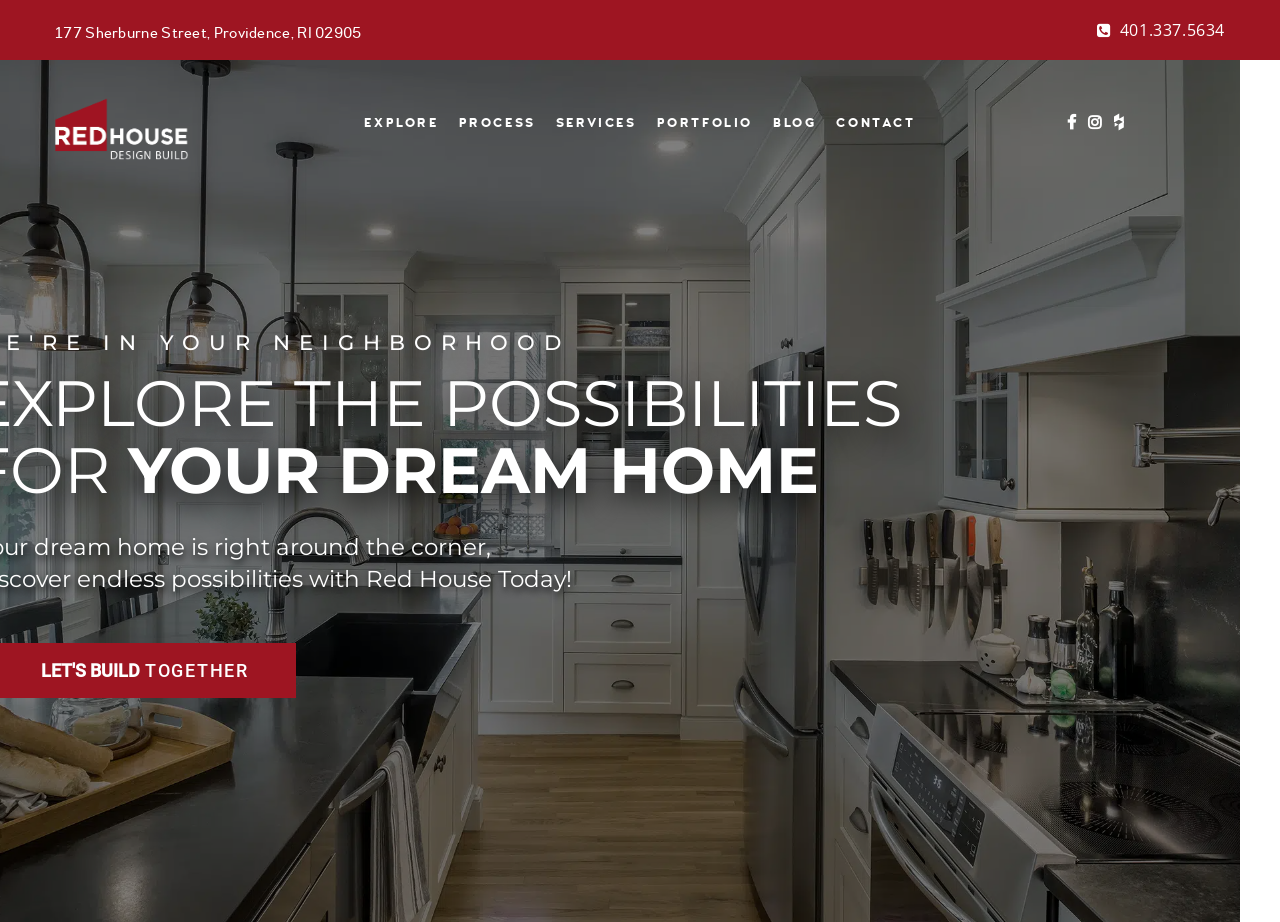Find and provide the bounding box coordinates for the UI element described with: "Portfolio".

[0.505, 0.121, 0.596, 0.153]